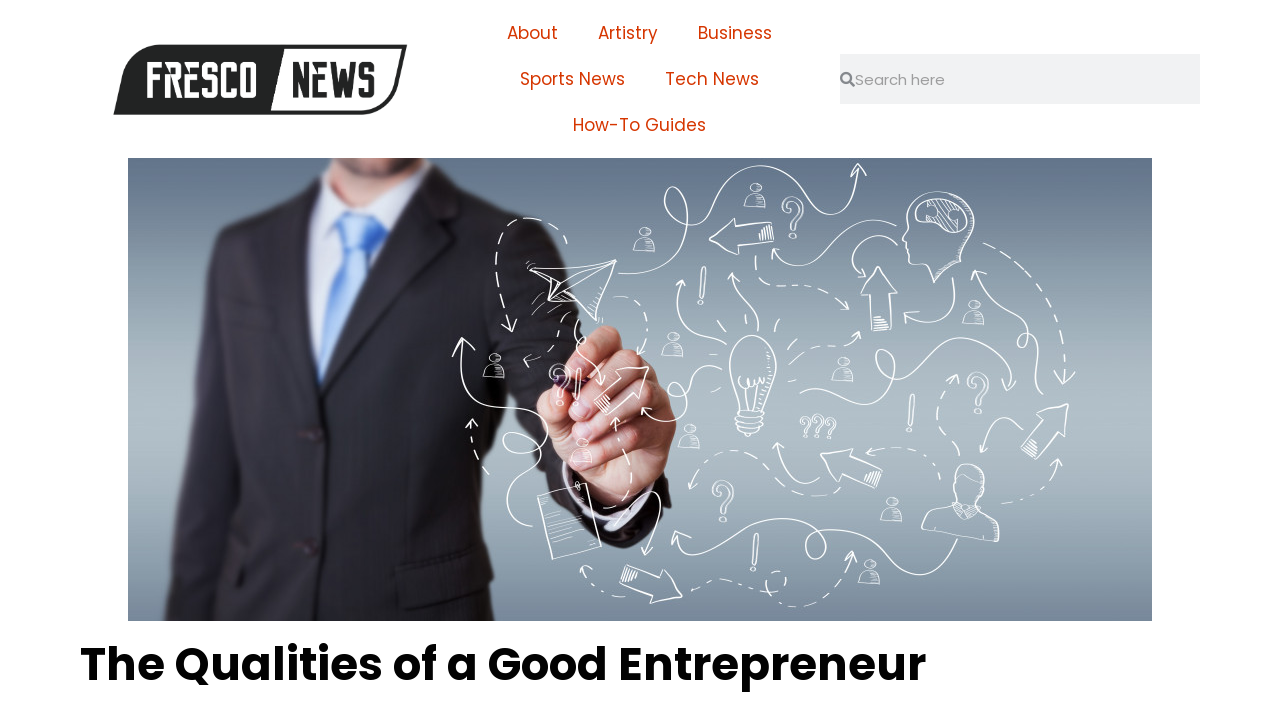What type of image is on the webpage?
From the image, respond with a single word or phrase.

businessman